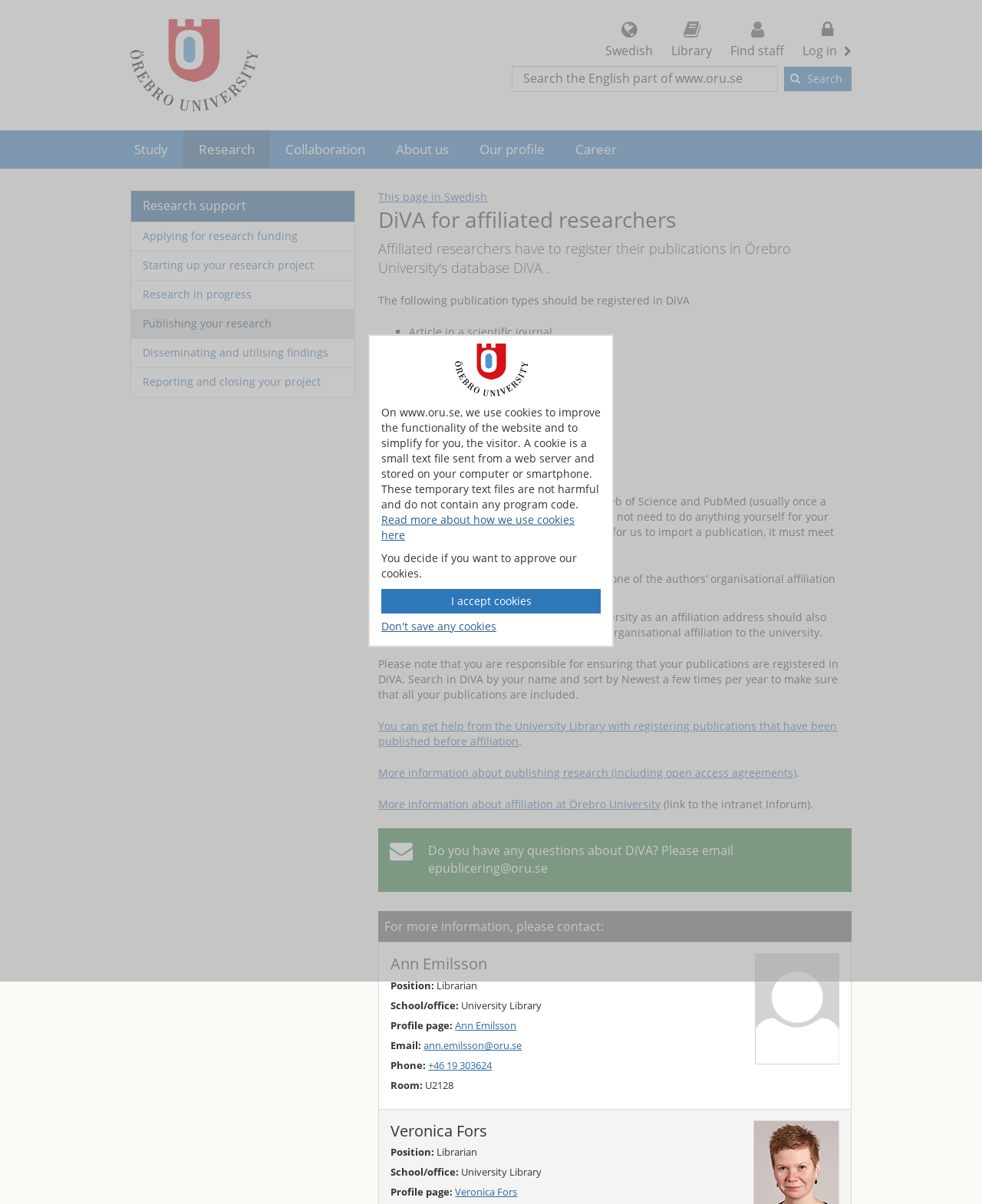Locate the bounding box coordinates of the clickable region to complete the following instruction: "Email epublicering@oru.se."

[0.385, 0.688, 0.867, 0.741]